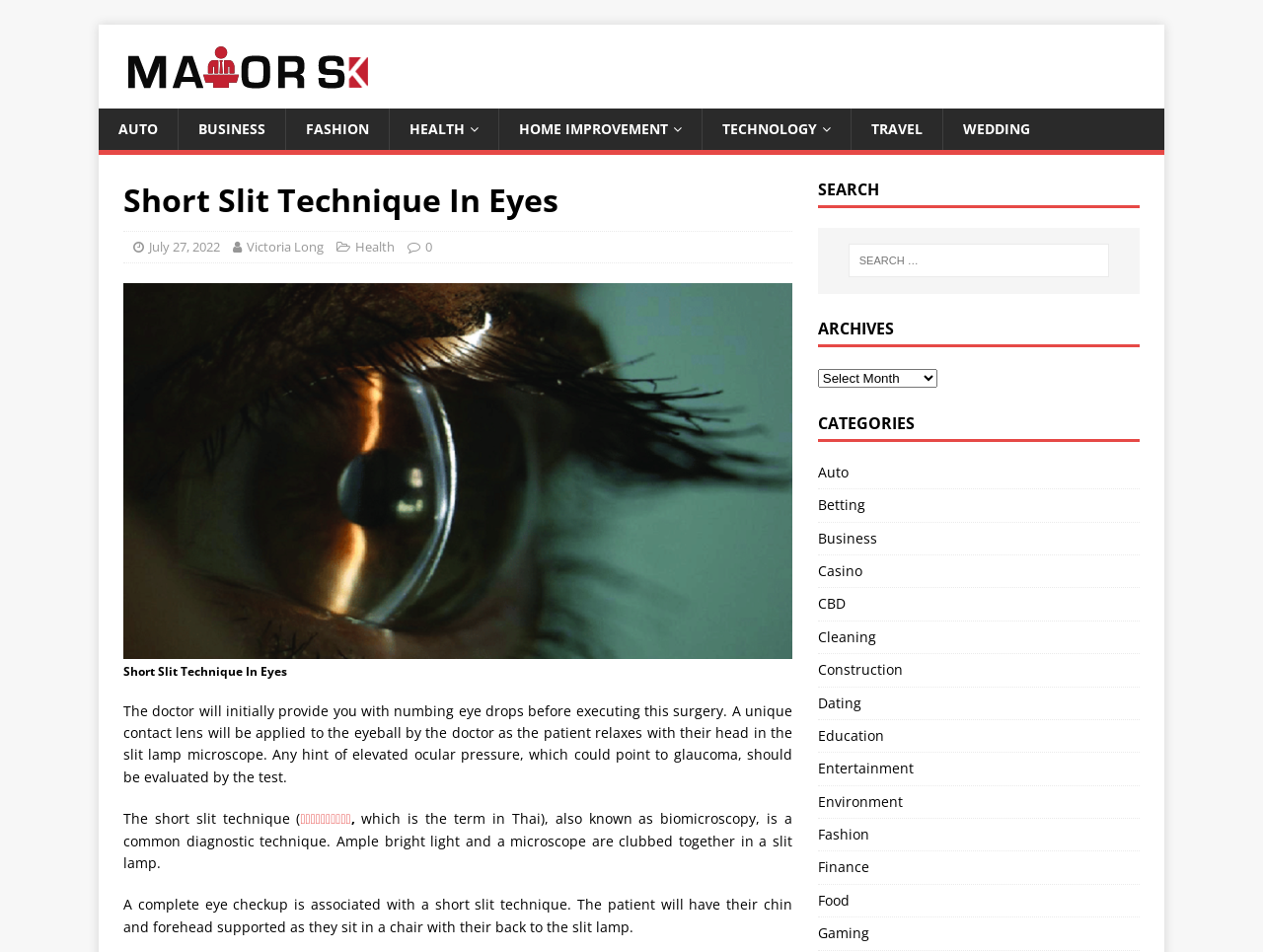Create an elaborate caption for the webpage.

This webpage is about the "Short Slit Technique In Eyes" and appears to be a health-related article. At the top left, there is a link to "Mayor SK" accompanied by an image. Below this, there are several links to different categories, including "AUTO", "BUSINESS", "FASHION", "HEALTH", and others.

The main content of the page is divided into sections. The first section has a heading "Short Slit Technique In Eyes" and contains a brief description of the technique, which involves a doctor applying a unique contact lens to the eyeball while the patient relaxes with their head in a slit lamp microscope. This section also includes an image with a caption.

Below this, there are several paragraphs of text that provide more information about the short slit technique, including its purpose and how it is performed. The text is accompanied by links to related topics, such as "กรีดตาสั้น" (which is the term in Thai).

To the right of the main content, there are several sections, including a search bar, archives, and categories. The categories section contains a long list of links to different topics, including "Auto", "Betting", "Business", and many others.

Overall, the webpage appears to be a informative article about a specific medical technique, with additional resources and links to related topics.